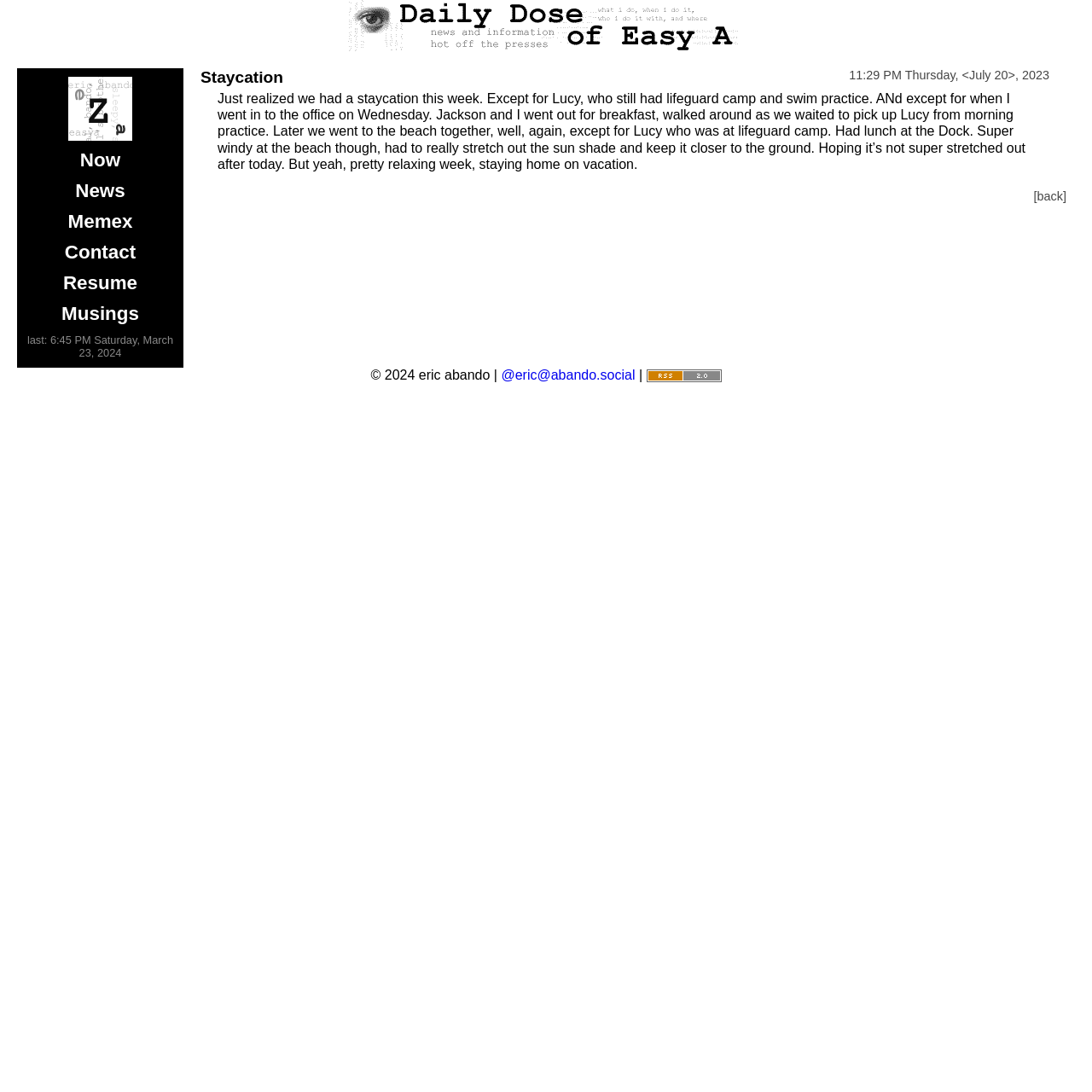Please identify the bounding box coordinates of the clickable region that I should interact with to perform the following instruction: "read musings". The coordinates should be expressed as four float numbers between 0 and 1, i.e., [left, top, right, bottom].

[0.031, 0.277, 0.152, 0.298]